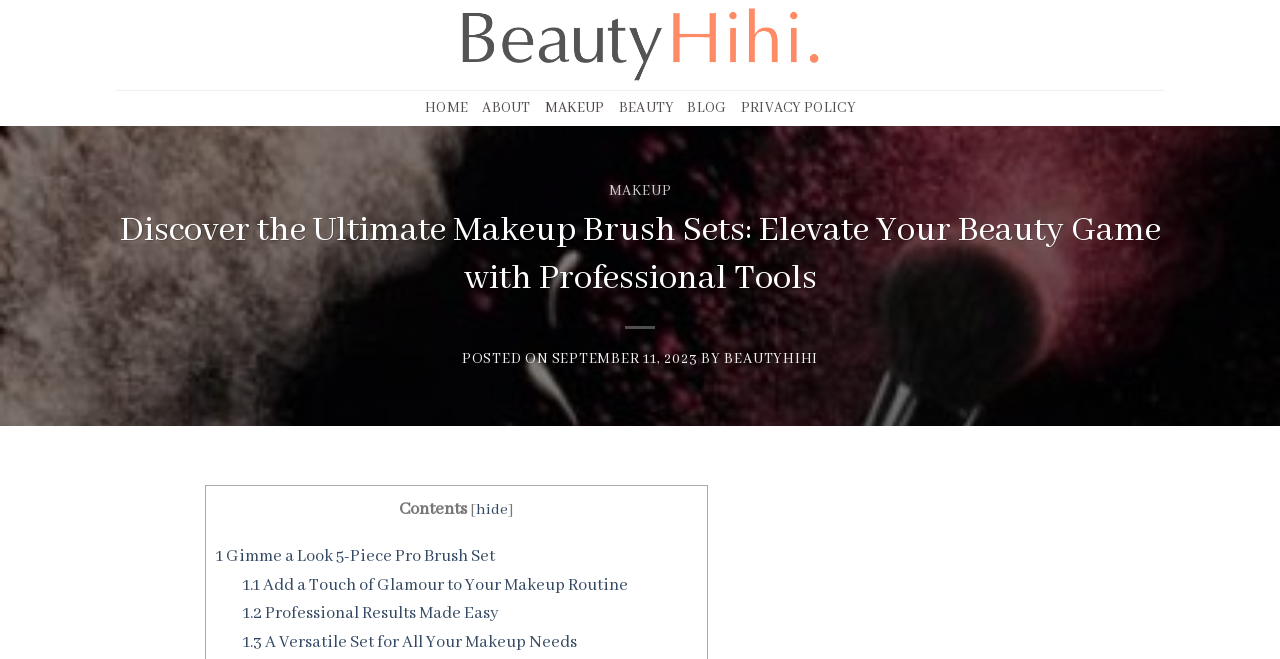What is the category of the current article?
Using the image, give a concise answer in the form of a single word or short phrase.

MAKEUP